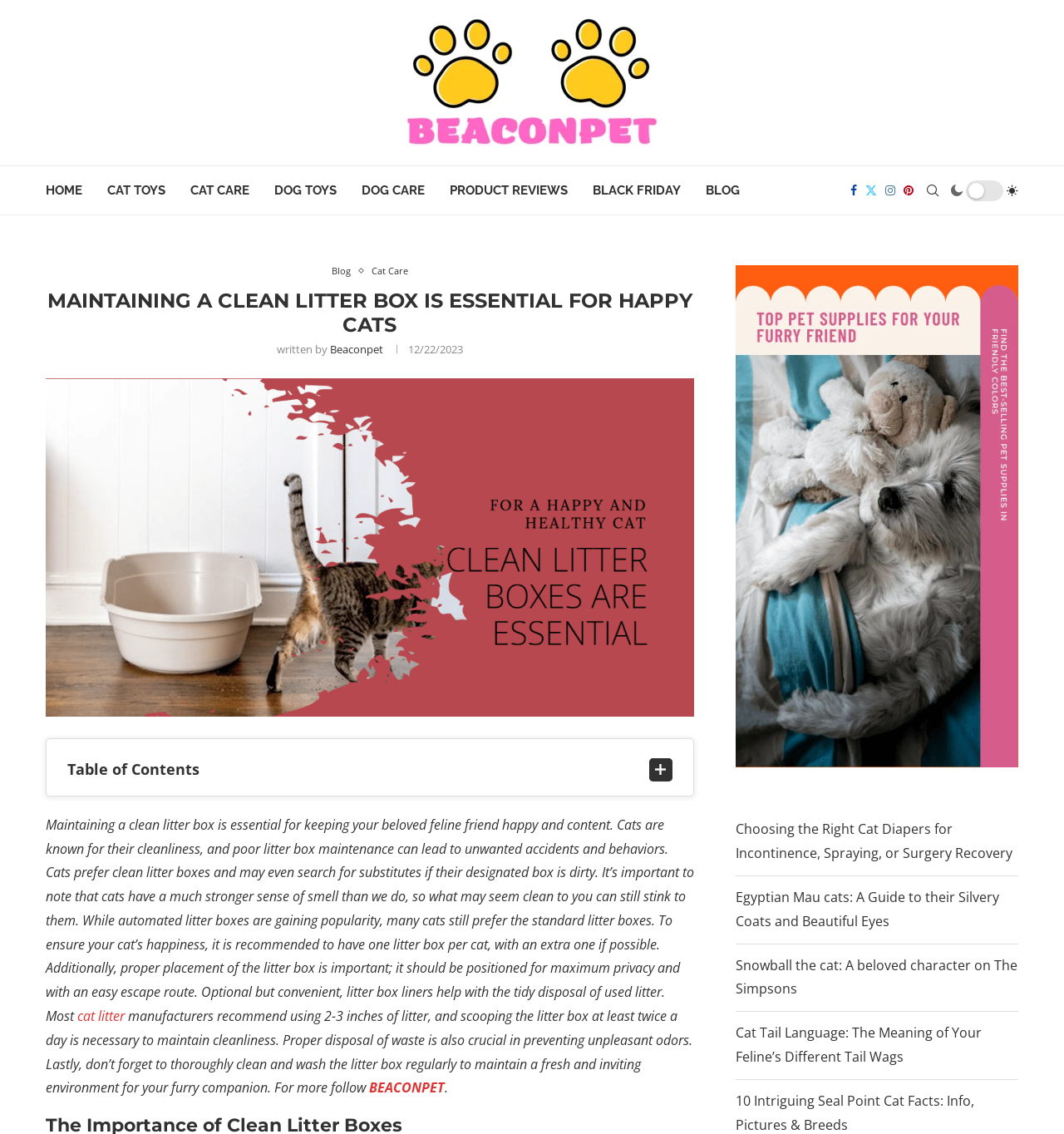How many litter boxes are recommended per cat?
From the details in the image, answer the question comprehensively.

The webpage suggests that it is recommended to have one litter box per cat, with an extra one if possible, to ensure the cat's happiness.